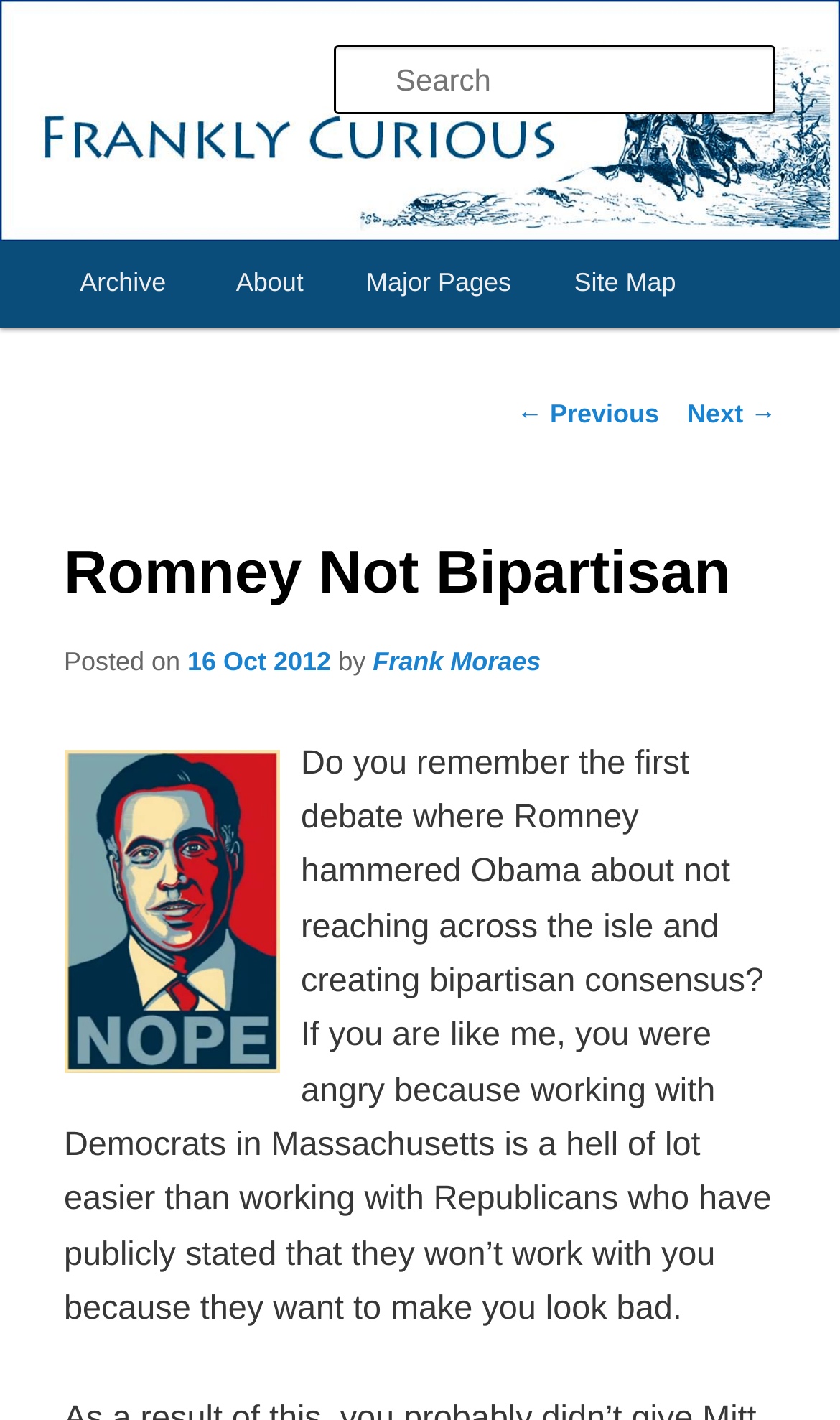Could you find the bounding box coordinates of the clickable area to complete this instruction: "Read the post"?

[0.076, 0.525, 0.918, 0.935]